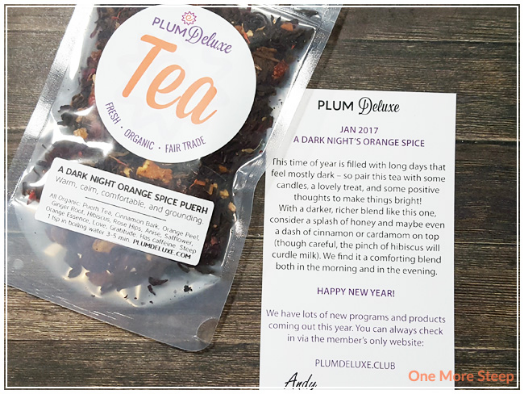Give a detailed account of what is happening in the image.

The image displays a package of tea from Plum Deluxe, specifically labeled as "A Dark Night Orange Spice Puerh." The tea package features the Plum Deluxe logo prominently, highlighting its attributes of being fresh, organic, and fair trade. Accompanying the package is a card with a description of the tea, detailing its comforting qualities and suggesting ways to enjoy it, such as adding cinnamon or cardamom. The card also celebrates the New Year and encourages members to check for new programs via the Plum Deluxe website. The overall presentation communicates warmth and a sense of community around tea enjoyment.